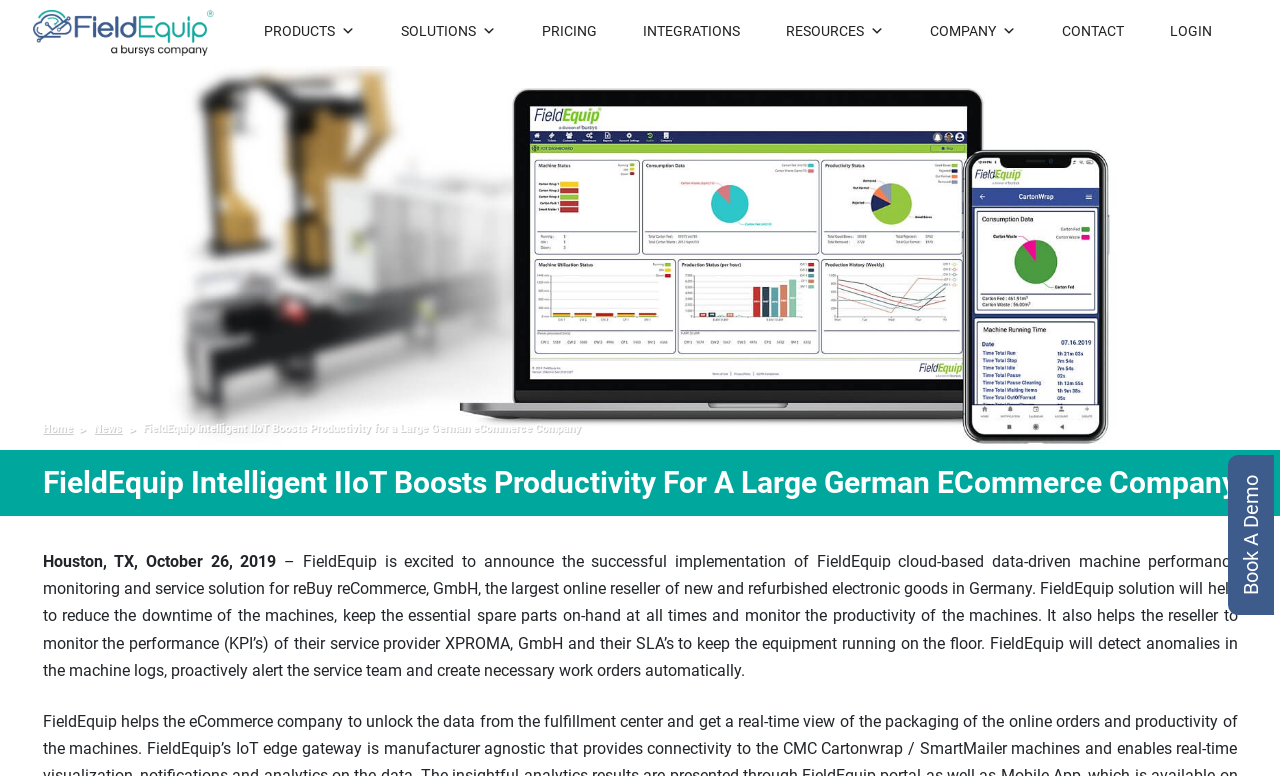Determine the bounding box for the HTML element described here: "PRICING". The coordinates should be given as [left, top, right, bottom] with each number being a float between 0 and 1.

[0.415, 0.0, 0.474, 0.075]